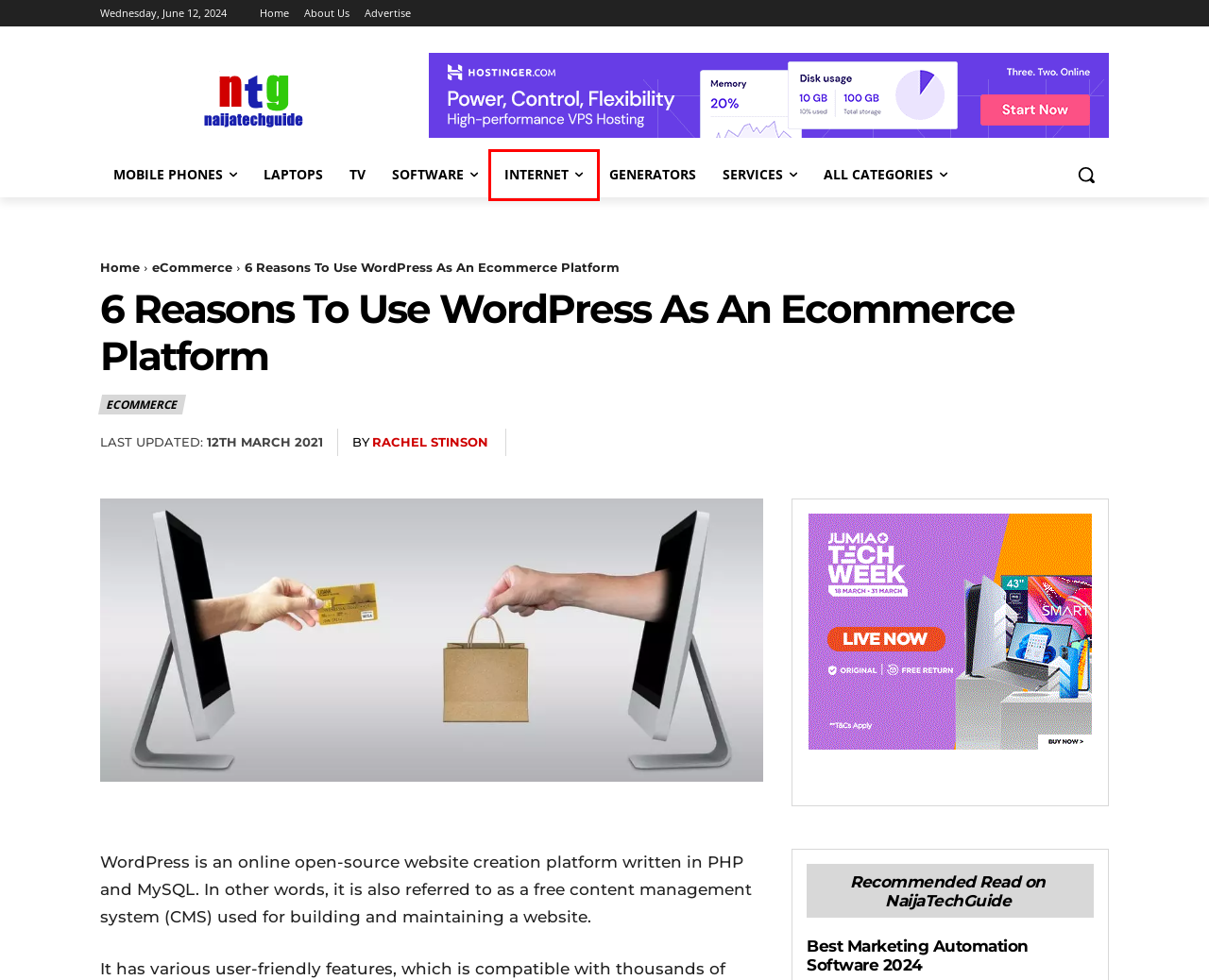Given a webpage screenshot with a red bounding box around a particular element, identify the best description of the new webpage that will appear after clicking on the element inside the red bounding box. Here are the candidates:
A. Televisions Specs, Prices, Reviews, and Best Deals
B. NaijaTechGuide: Tech Blog, Specs, Reviews, Prices, and Deals
C. Software Features, Guides, Tips, and Deals - NaijaTechGuide
D. Tech Services and Solutions, Online Services - NaijaTechGuide
E. eCommerce - Online Stores, Travel Booking - NaijaTechGuide
F. Internet Services, Data Plans, Cyber Security - NaijaTechGuide
G. Laptops Specs, Prices, Reviews, Best Deals - NaijaTechGuide
H. Power Generators Specs, Price, Reviews, Best Deals - NaijaTechGuide

F